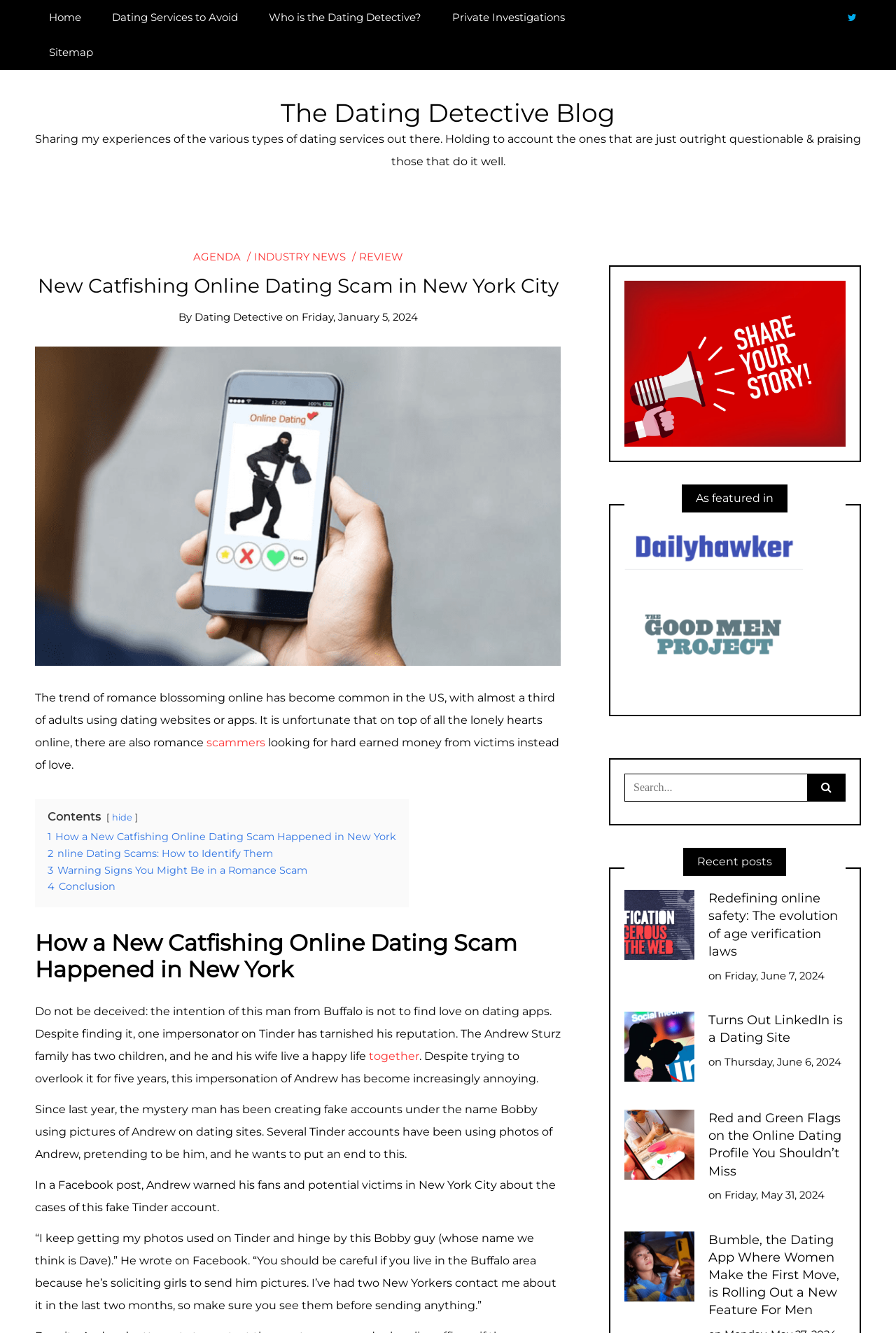Locate the bounding box coordinates of the clickable region necessary to complete the following instruction: "Enter email address in the newsletter subscription field". Provide the coordinates in the format of four float numbers between 0 and 1, i.e., [left, top, right, bottom].

None